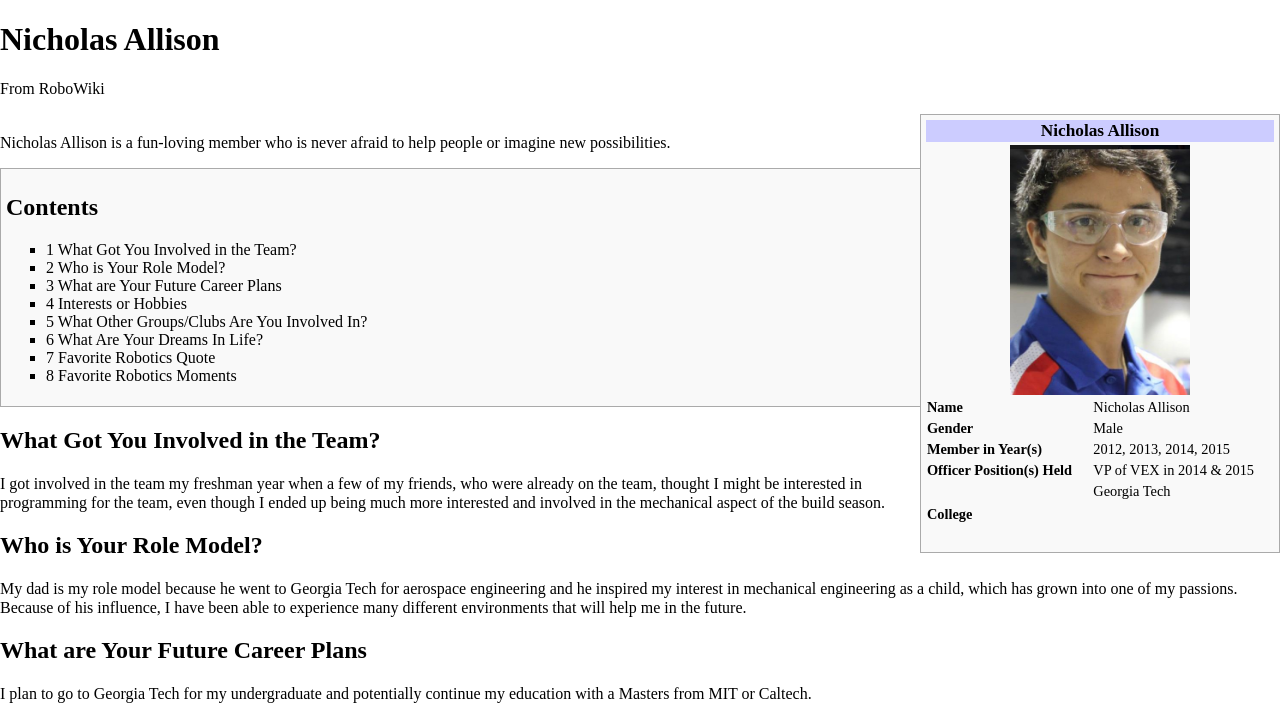Specify the bounding box coordinates for the region that must be clicked to perform the given instruction: "Learn about what got Nicholas Allison involved in the team".

[0.0, 0.671, 0.691, 0.722]